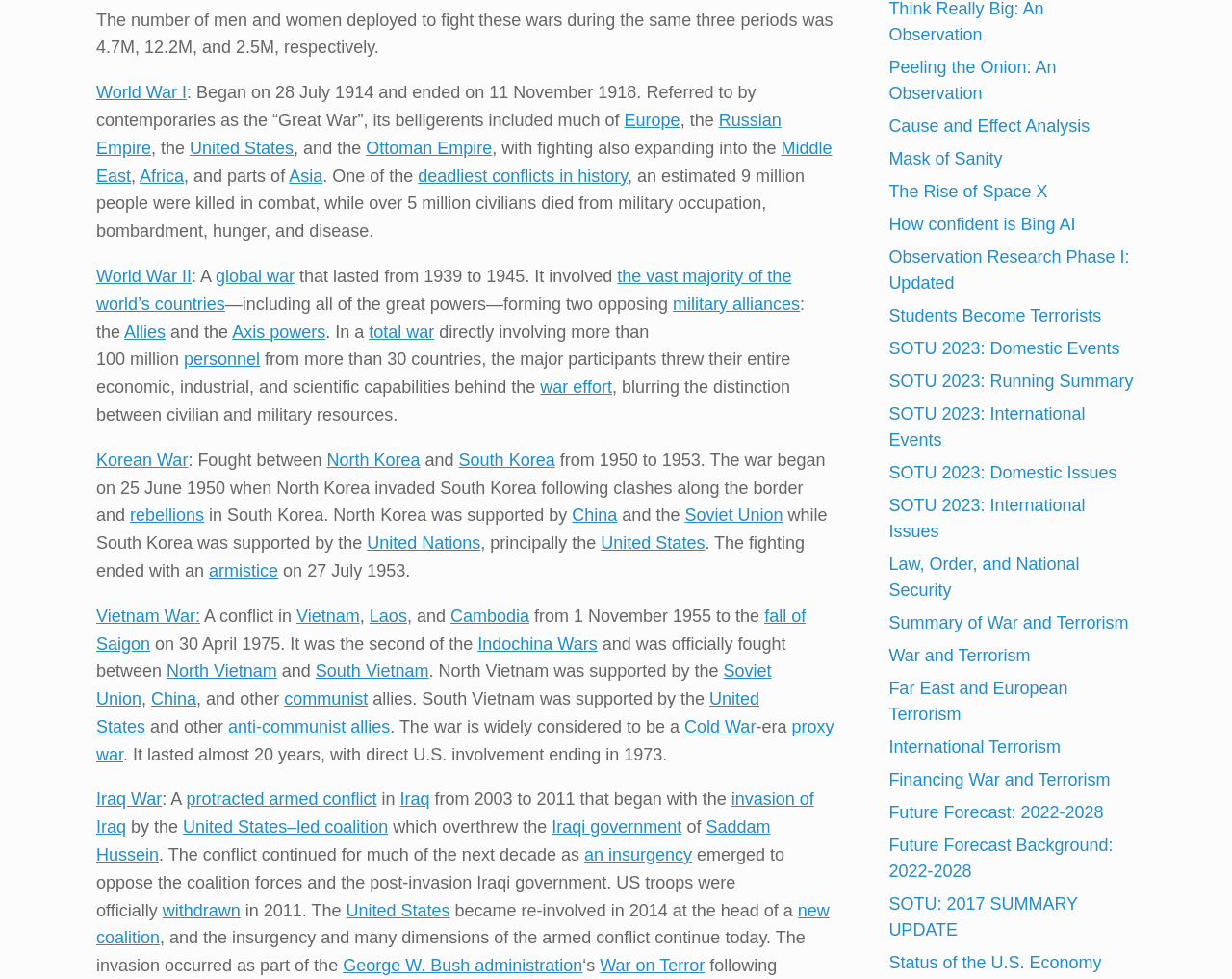Identify the bounding box coordinates for the UI element described as follows: "proxy war". Ensure the coordinates are four float numbers between 0 and 1, formatted as [left, top, right, bottom].

[0.078, 0.732, 0.677, 0.78]